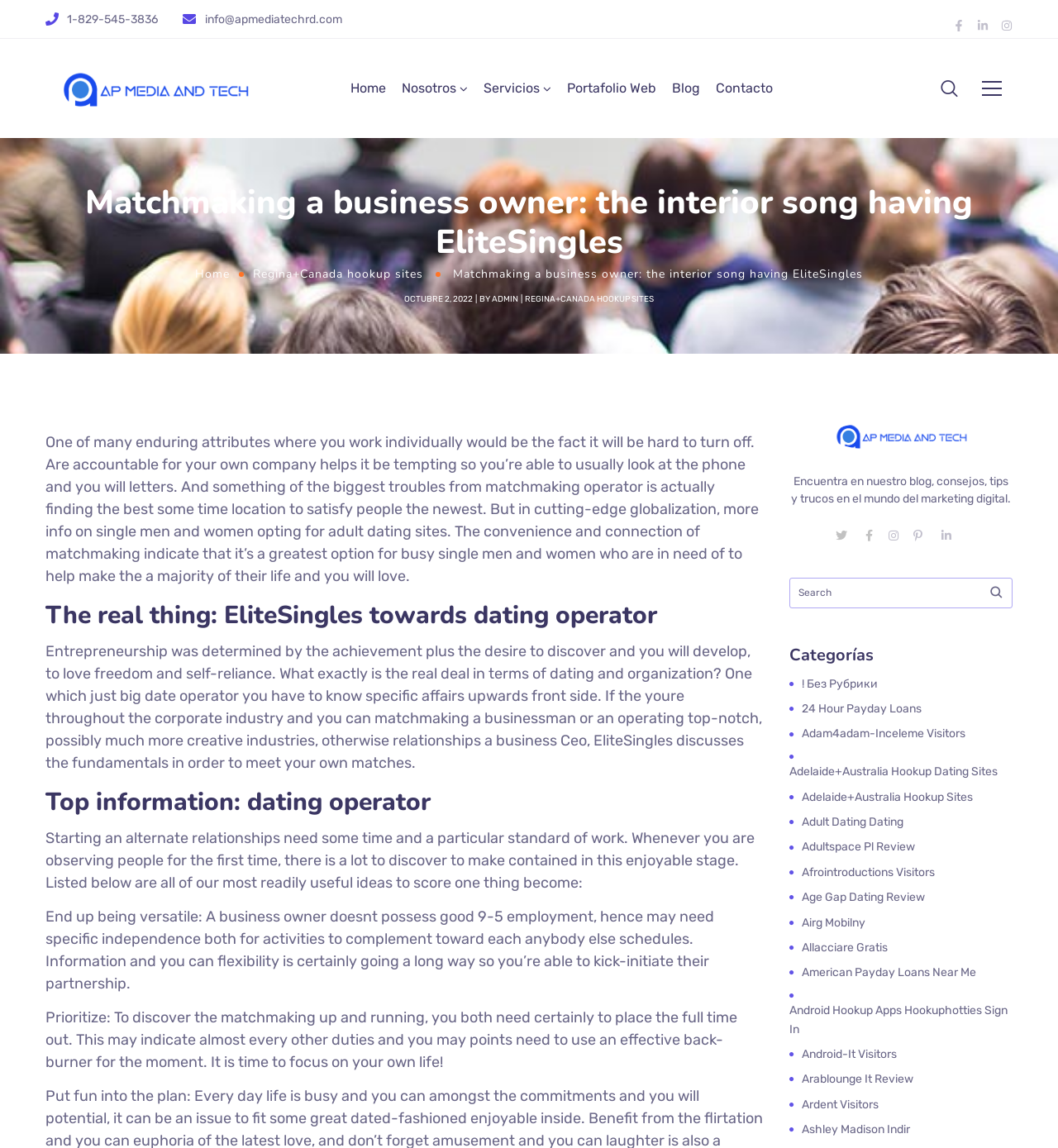Using the information from the screenshot, answer the following question thoroughly:
What is the category of the article 'Adelaide+Australia Hookup Dating Sites'?

I found this information by looking at the sidebar, which lists various categories and links to related articles. The article 'Adelaide+Australia Hookup Dating Sites' is listed under the category 'Categorías'.